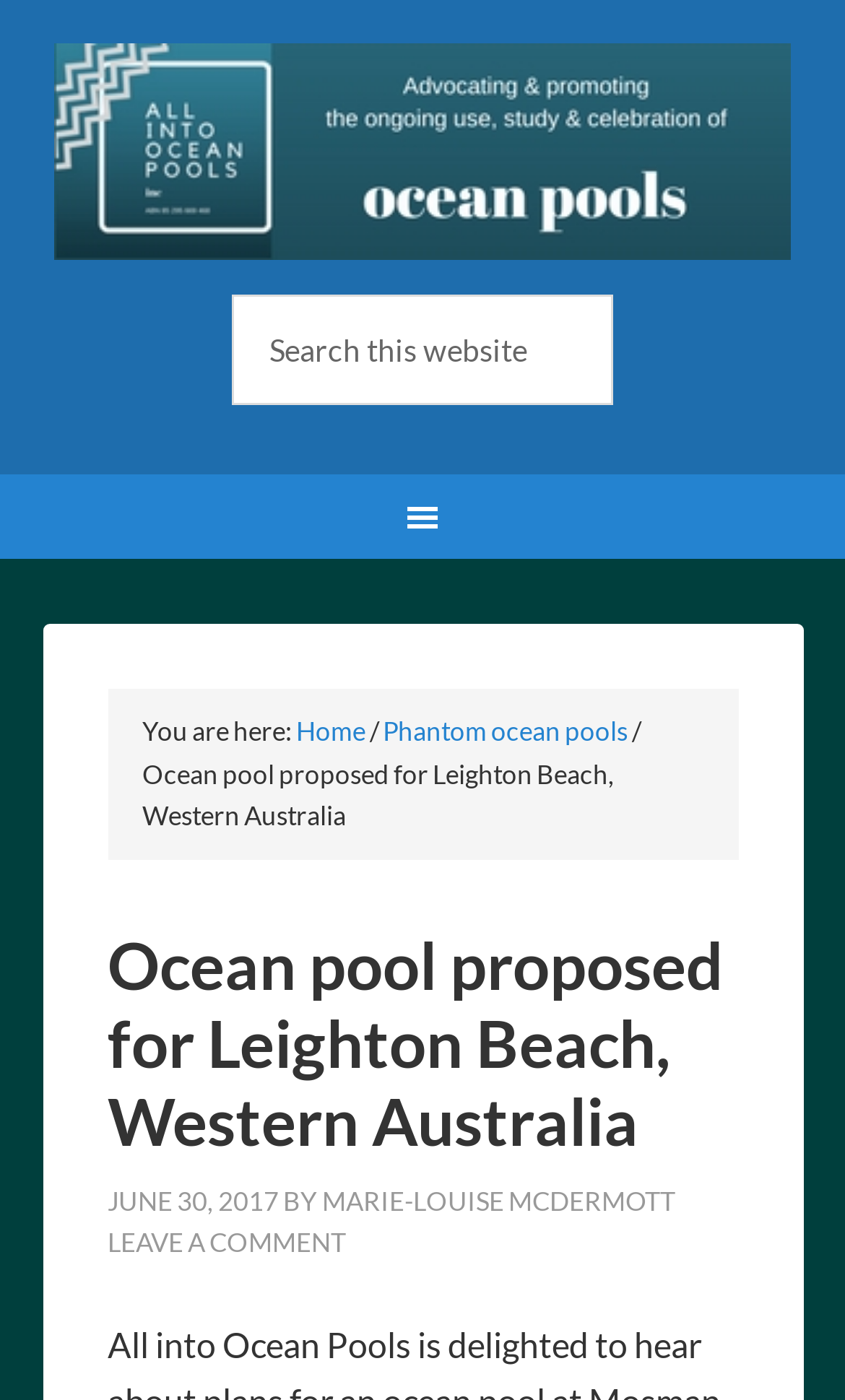Who wrote the article?
Please provide a comprehensive answer based on the information in the image.

The author of the article is MARIE-LOUISE MCDERMOTT, as indicated by the link 'MARIE-LOUISE MCDERMOTT' next to the 'BY' text.